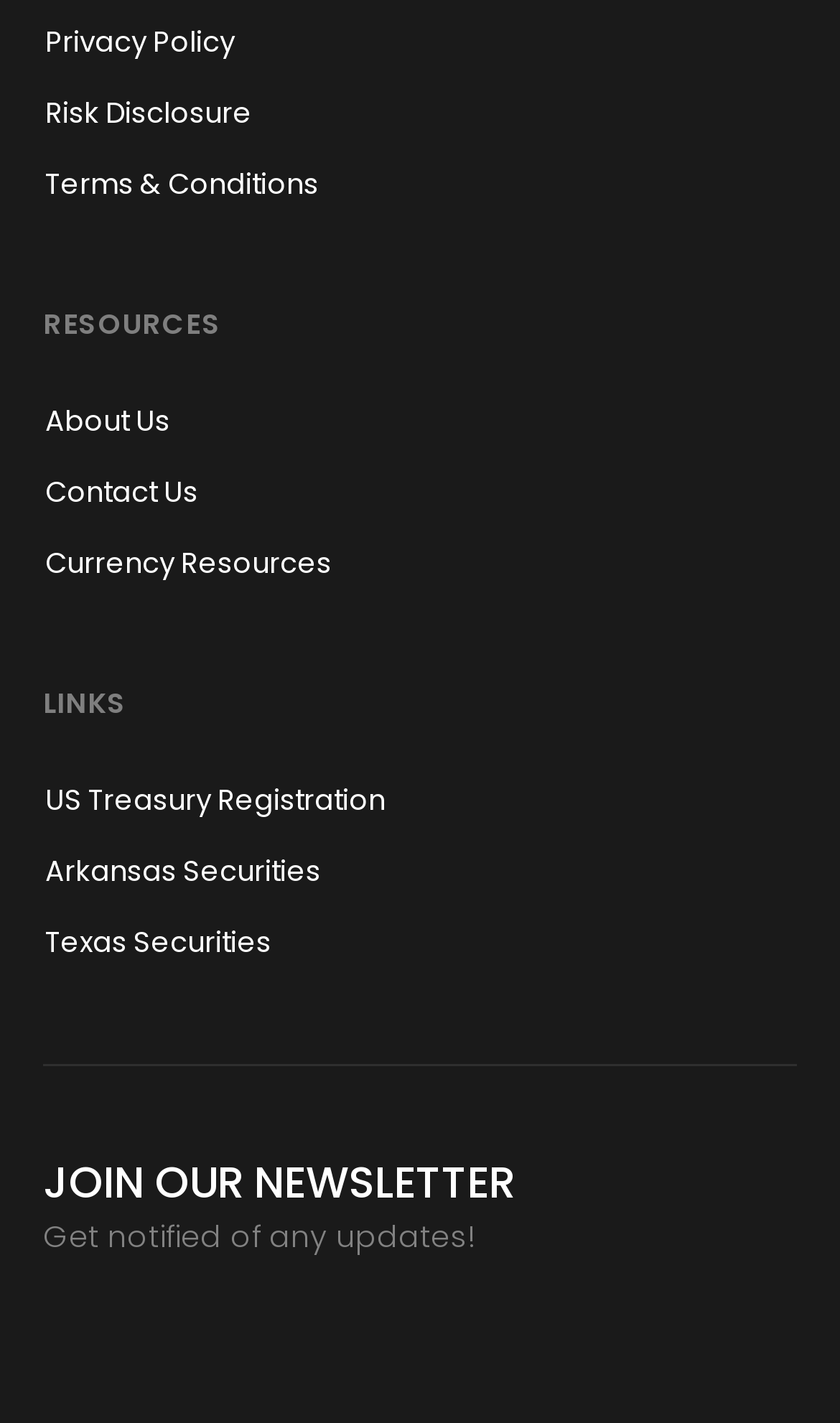Respond to the question below with a concise word or phrase:
How many navigation menus are on the webpage?

3